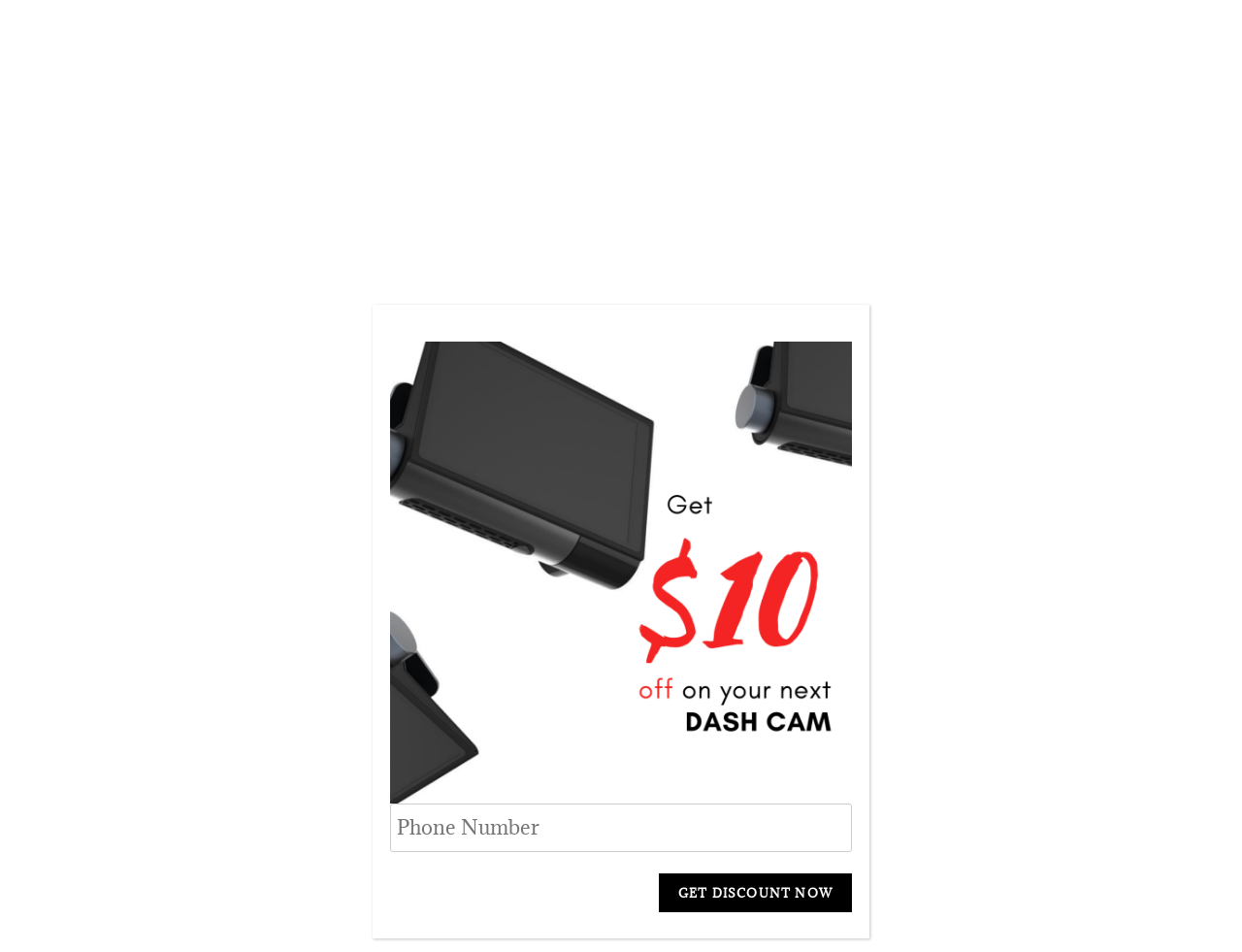What is the author's name?
Answer the question in a detailed and comprehensive manner.

The author's name is mentioned in the root element of the webpage, which is 'Joyoshna Roy, Author at Best Truck Dash Cam'.